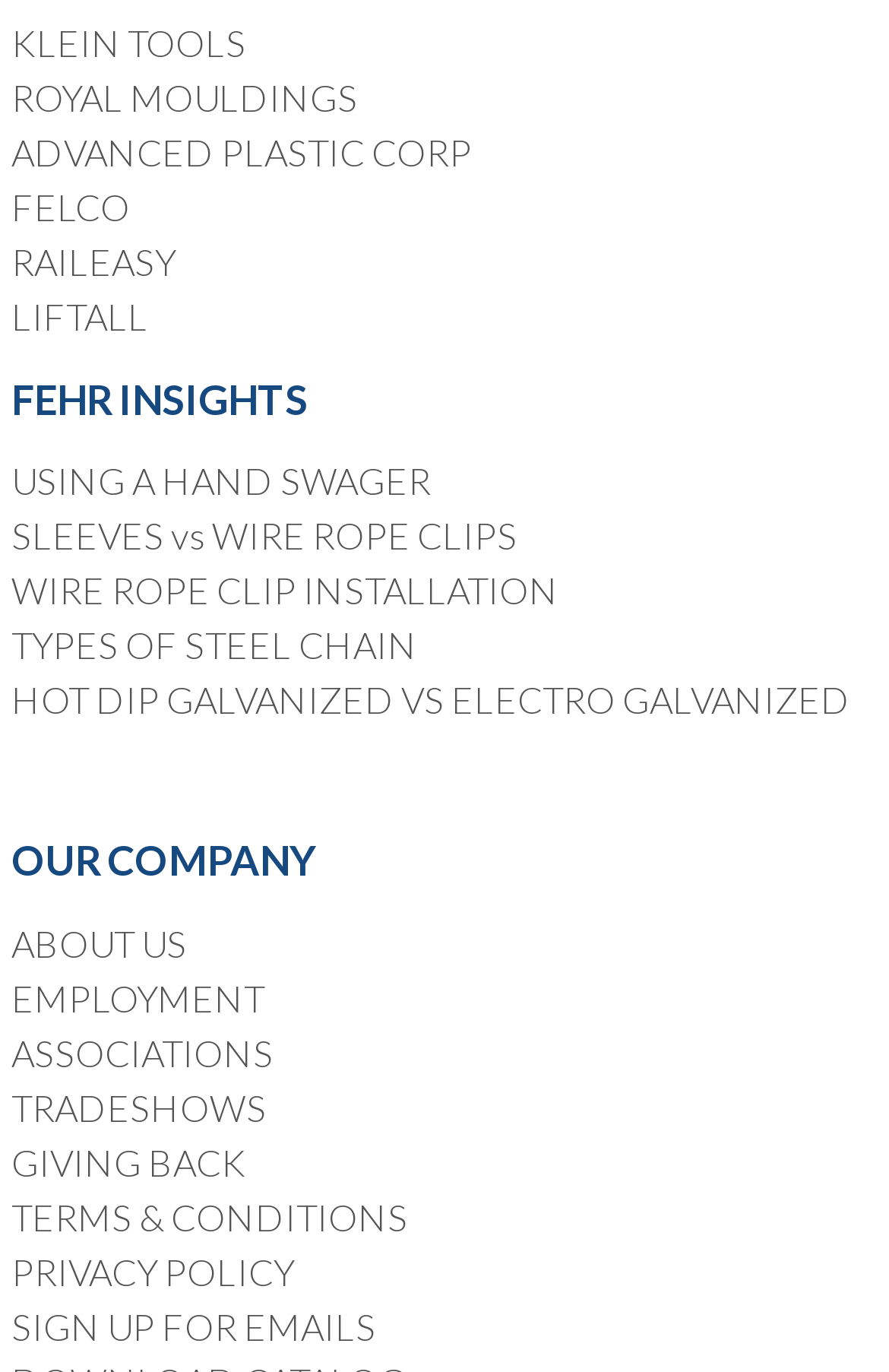Please respond to the question using a single word or phrase:
What is the last link at the bottom of the page?

SIGN UP FOR EMAILS